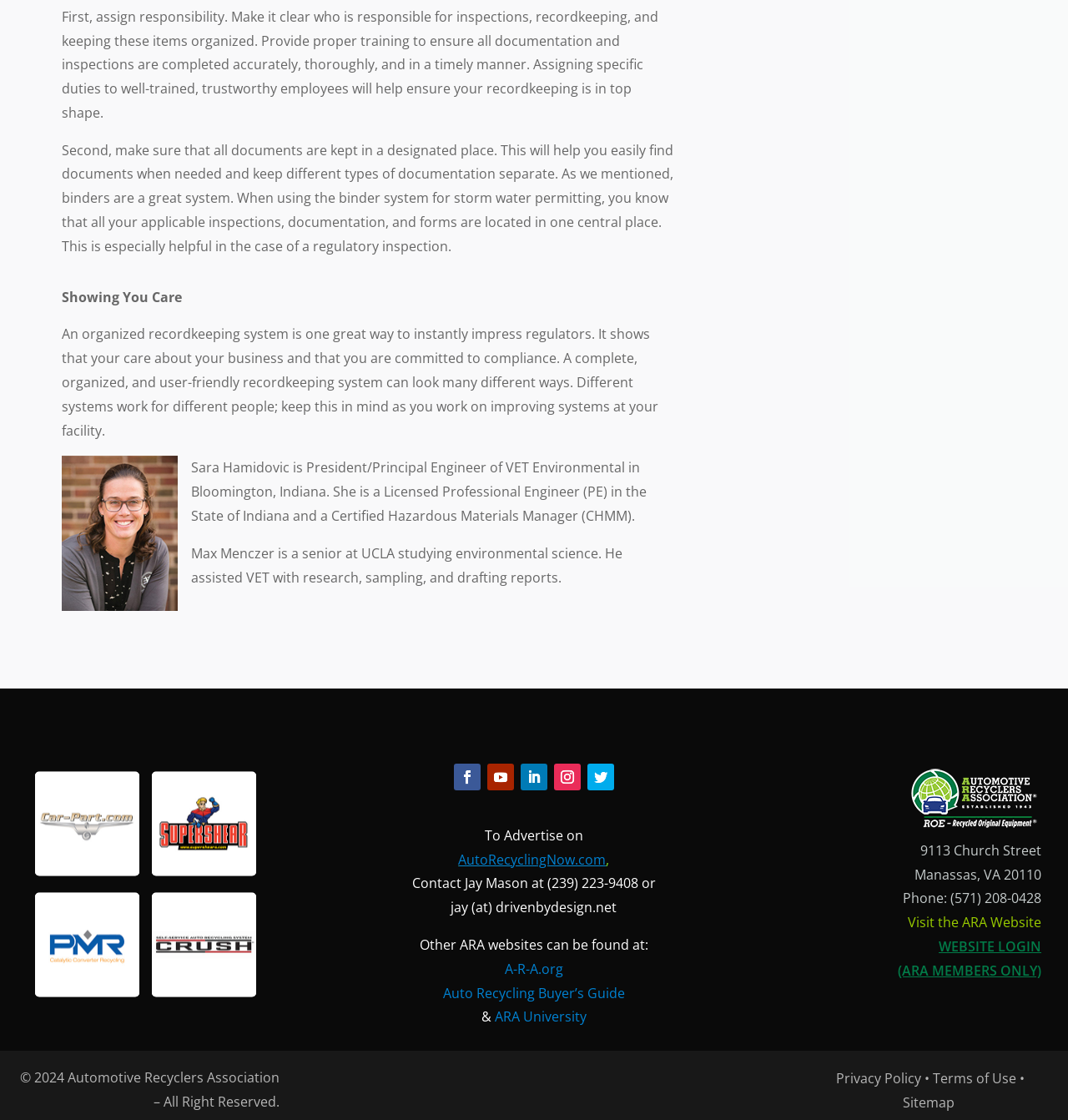Pinpoint the bounding box coordinates of the clickable area necessary to execute the following instruction: "Check the 'Privacy Policy'". The coordinates should be given as four float numbers between 0 and 1, namely [left, top, right, bottom].

[0.782, 0.954, 0.862, 0.971]